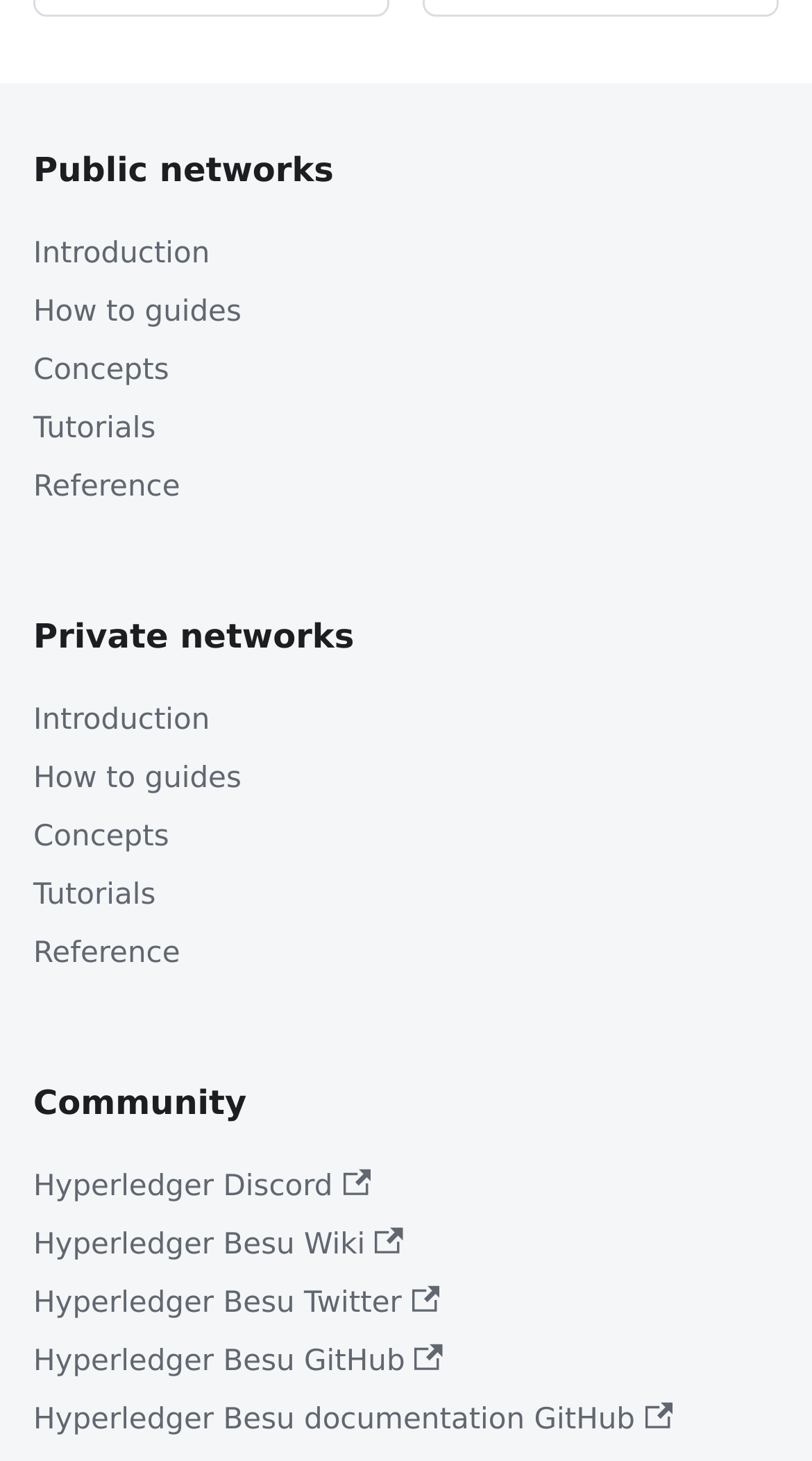Could you indicate the bounding box coordinates of the region to click in order to complete this instruction: "Click on Introduction".

[0.041, 0.154, 0.959, 0.194]